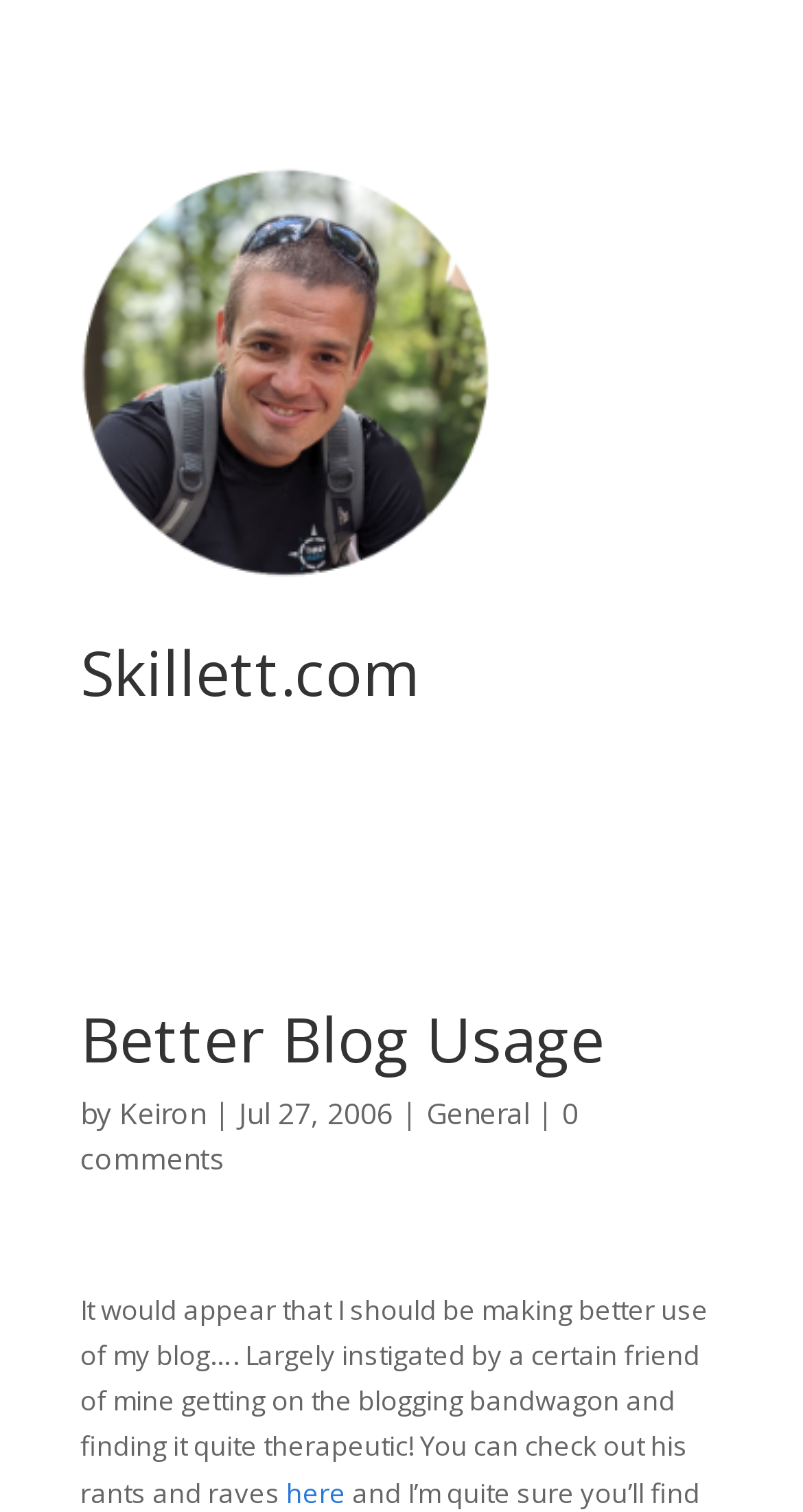Give a one-word or short phrase answer to the question: 
What is the category of this blog post?

General